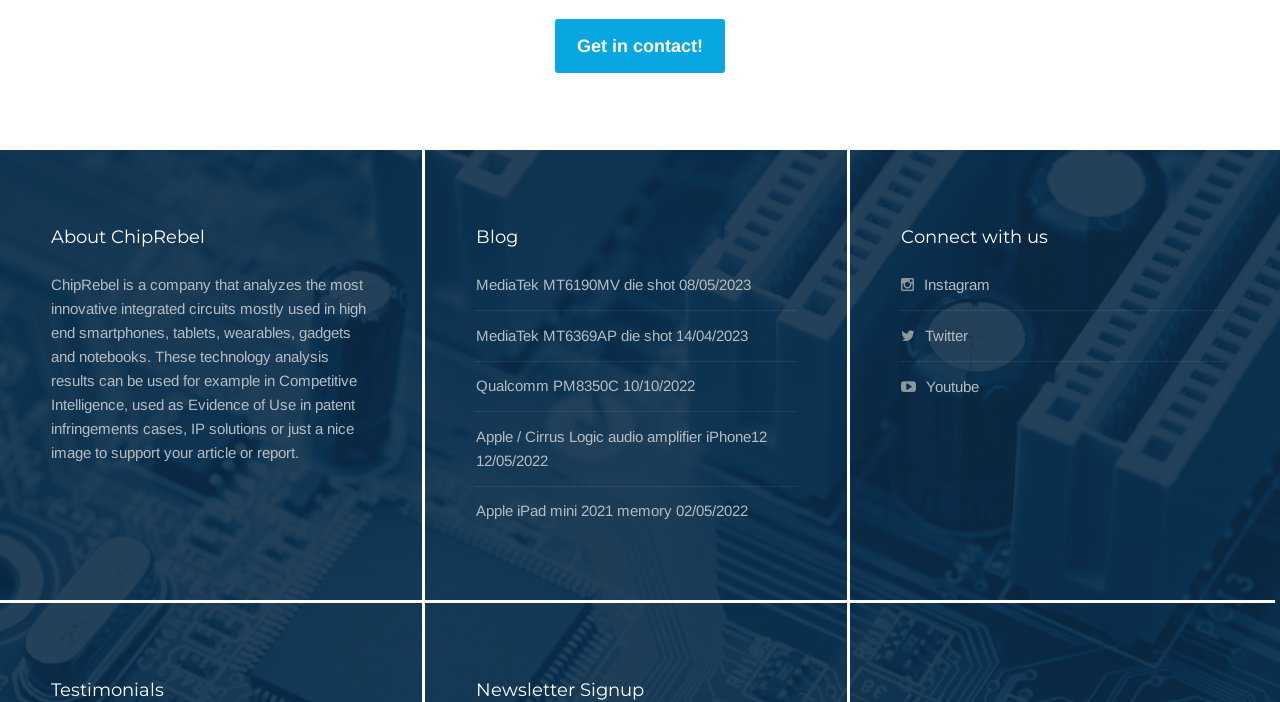Using the given description, provide the bounding box coordinates formatted as (top-left x, top-left y, bottom-right x, bottom-right y), with all values being floating point numbers between 0 and 1. Description: Qualcomm PM8350C

[0.372, 0.538, 0.484, 0.562]